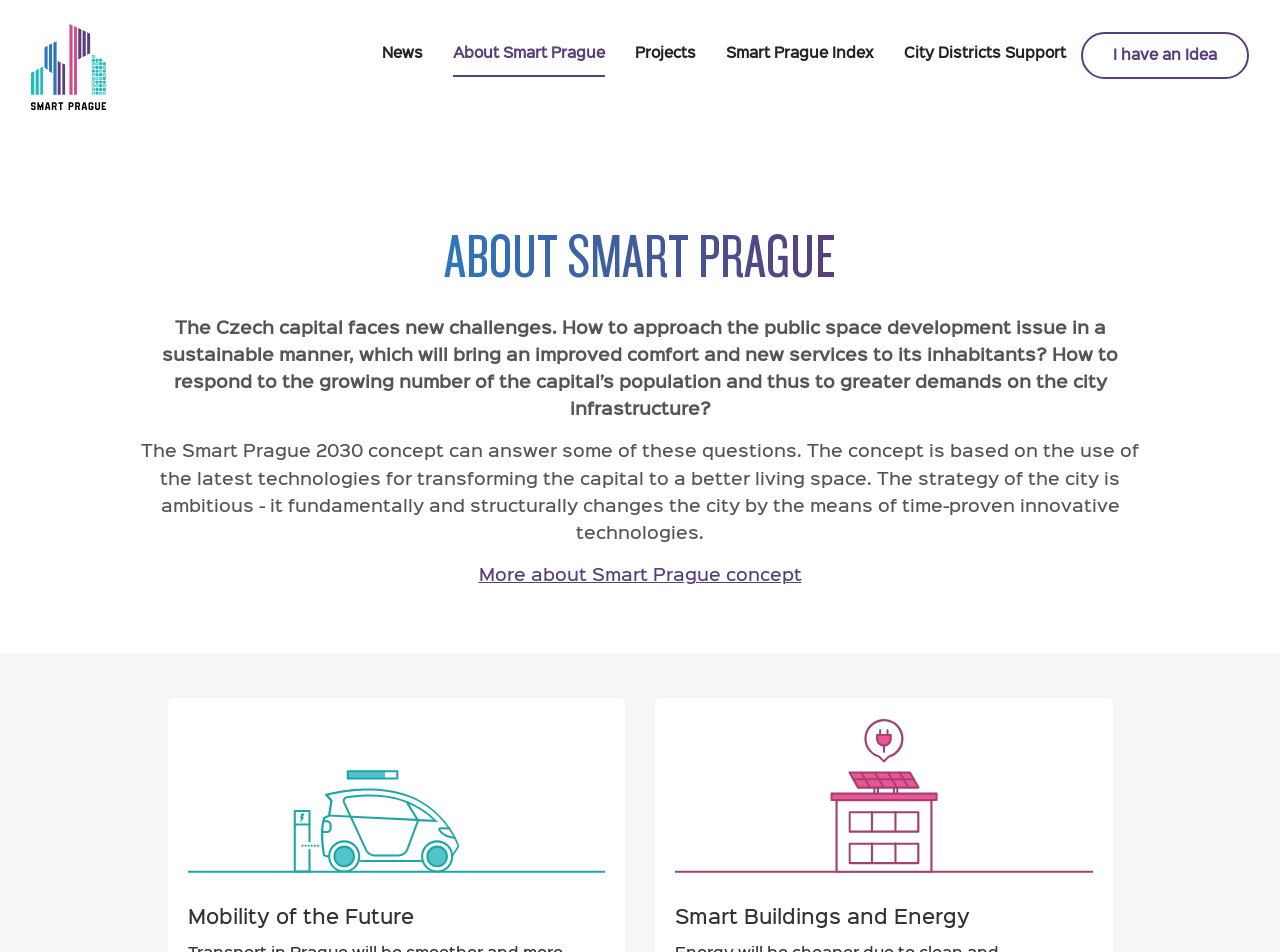For the element described, predict the bounding box coordinates as (top-left x, top-left y, bottom-right x, bottom-right y). All values should be between 0 and 1. Element description: City Districts Support

[0.706, 0.034, 0.833, 0.079]